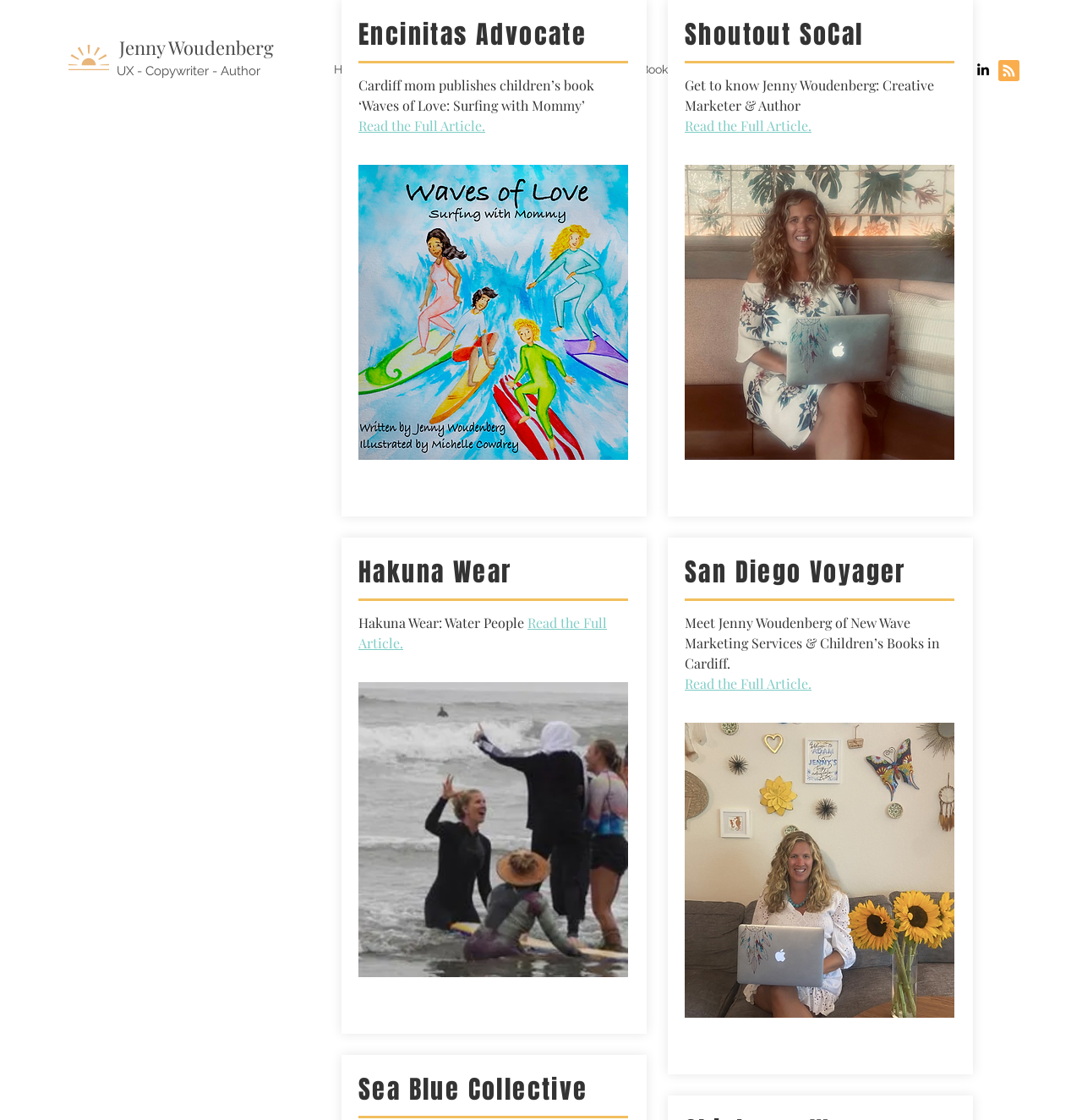What is the last section of the webpage about?
Give a detailed response to the question by analyzing the screenshot.

The last section of the webpage is about San Diego Voyager, as indicated by the heading 'San Diego Voyager' and the associated article content.